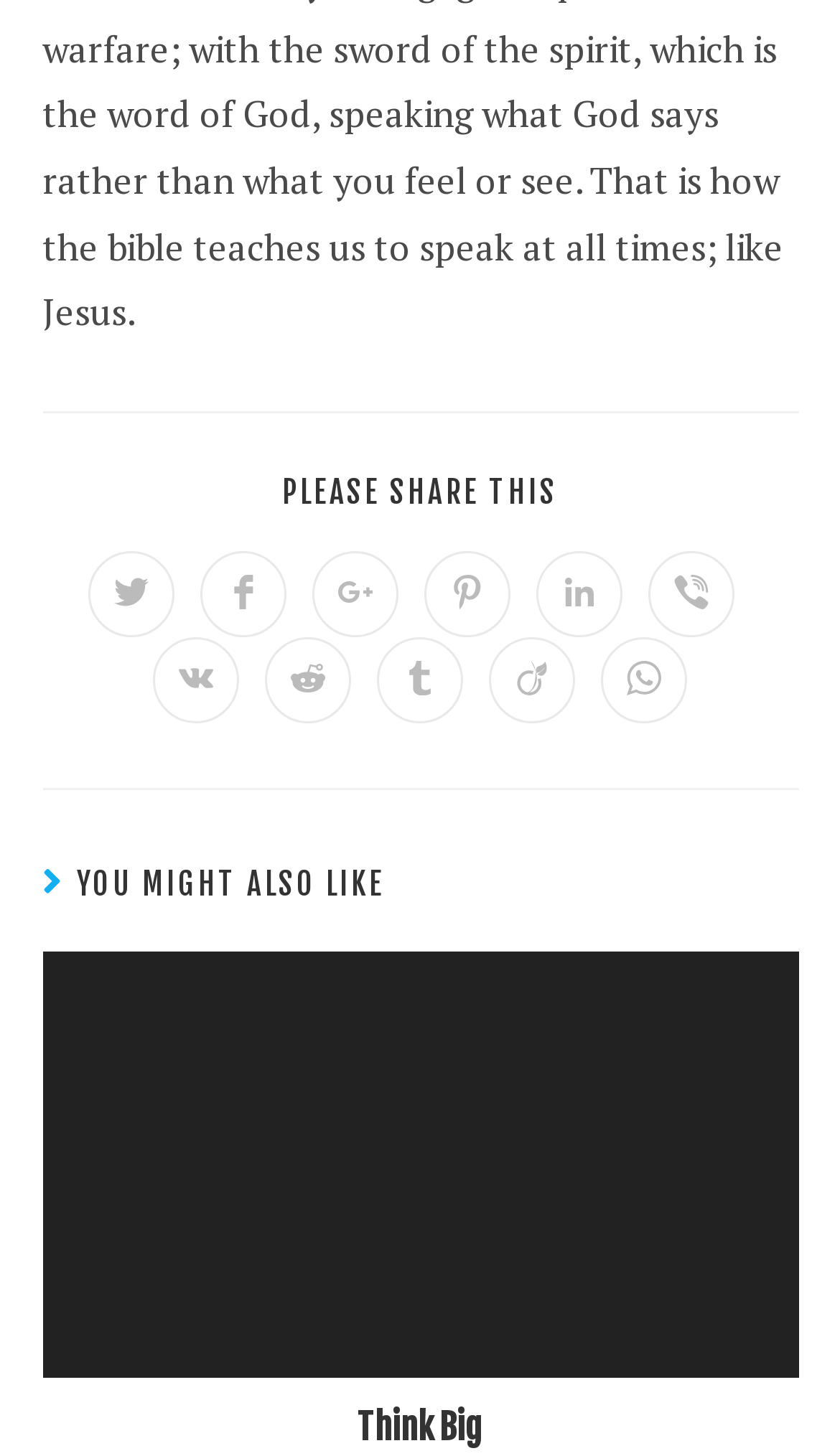Please find the bounding box coordinates in the format (top-left x, top-left y, bottom-right x, bottom-right y) for the given element description. Ensure the coordinates are floating point numbers between 0 and 1. Description: Opens in a new window

[0.715, 0.437, 0.818, 0.496]